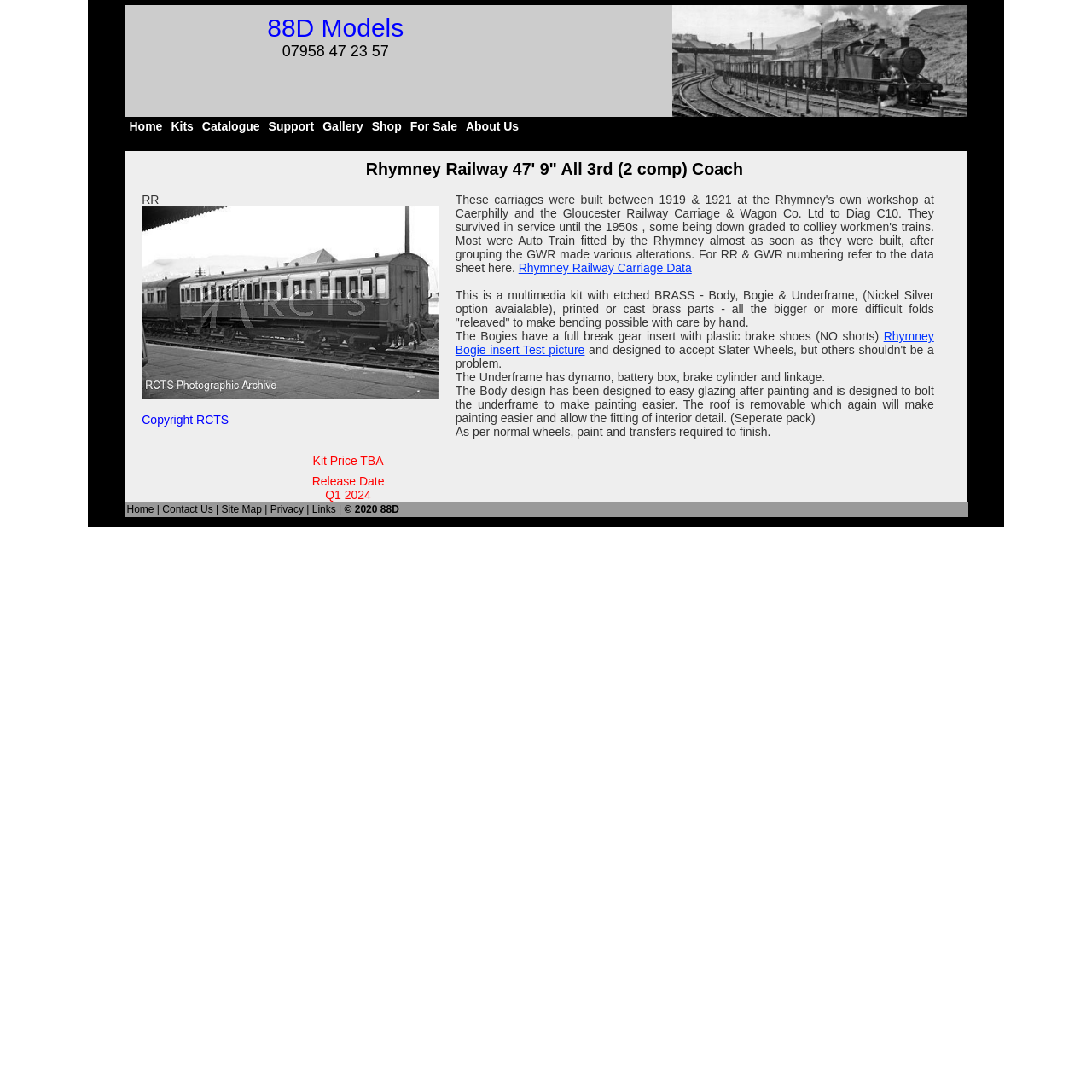Please provide a short answer using a single word or phrase for the question:
What is the expected release date of the coach kit?

Q1 2024